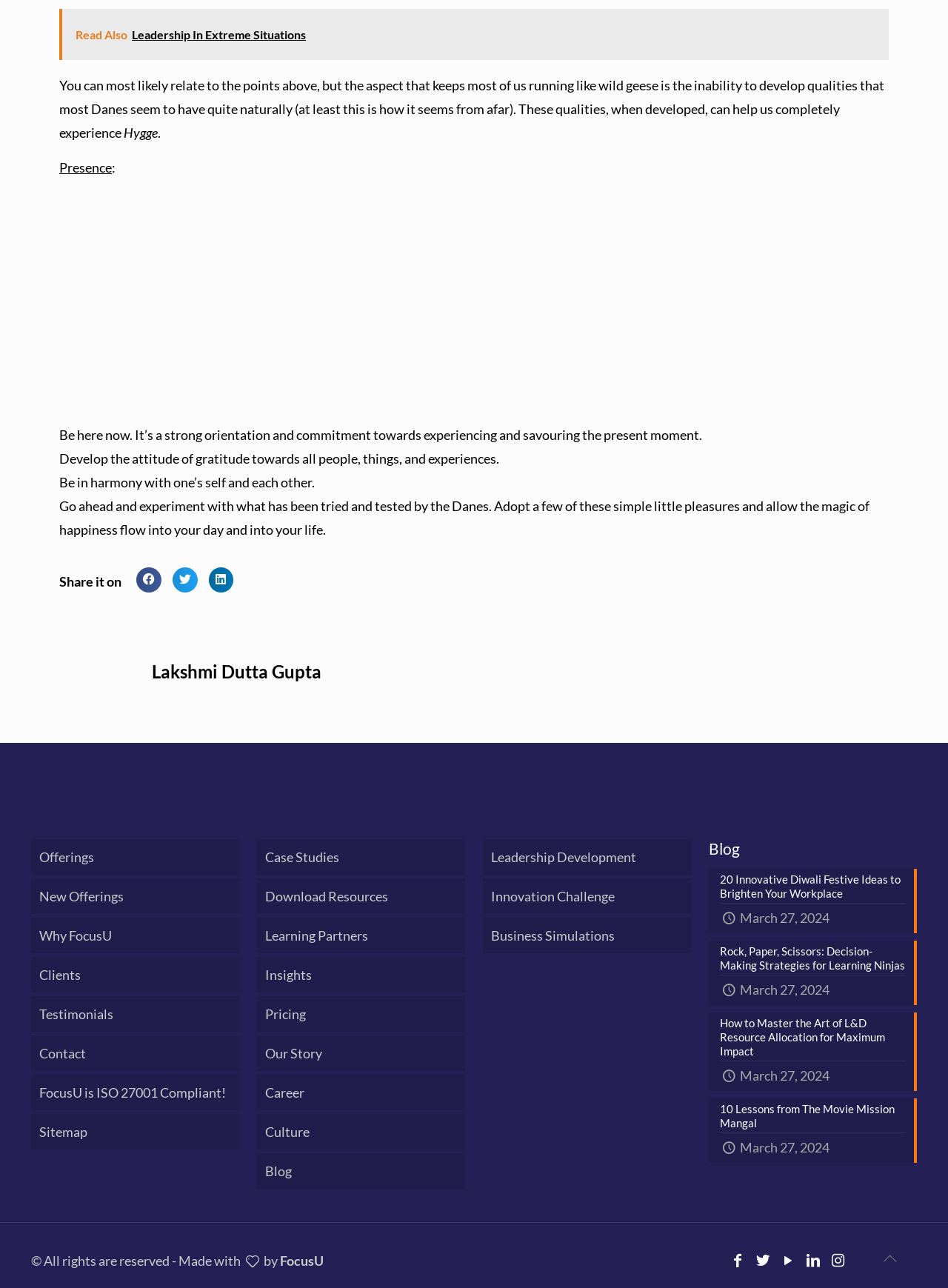With reference to the image, please provide a detailed answer to the following question: What is the name of the company?

The name of the company can be found by looking at the text 'FocusU' which is located at the bottom of the webpage, near the copyright information. This text is likely the company name, and it is also mentioned in the footer section as 'FocusU is ISO 27001 Compliant!'.